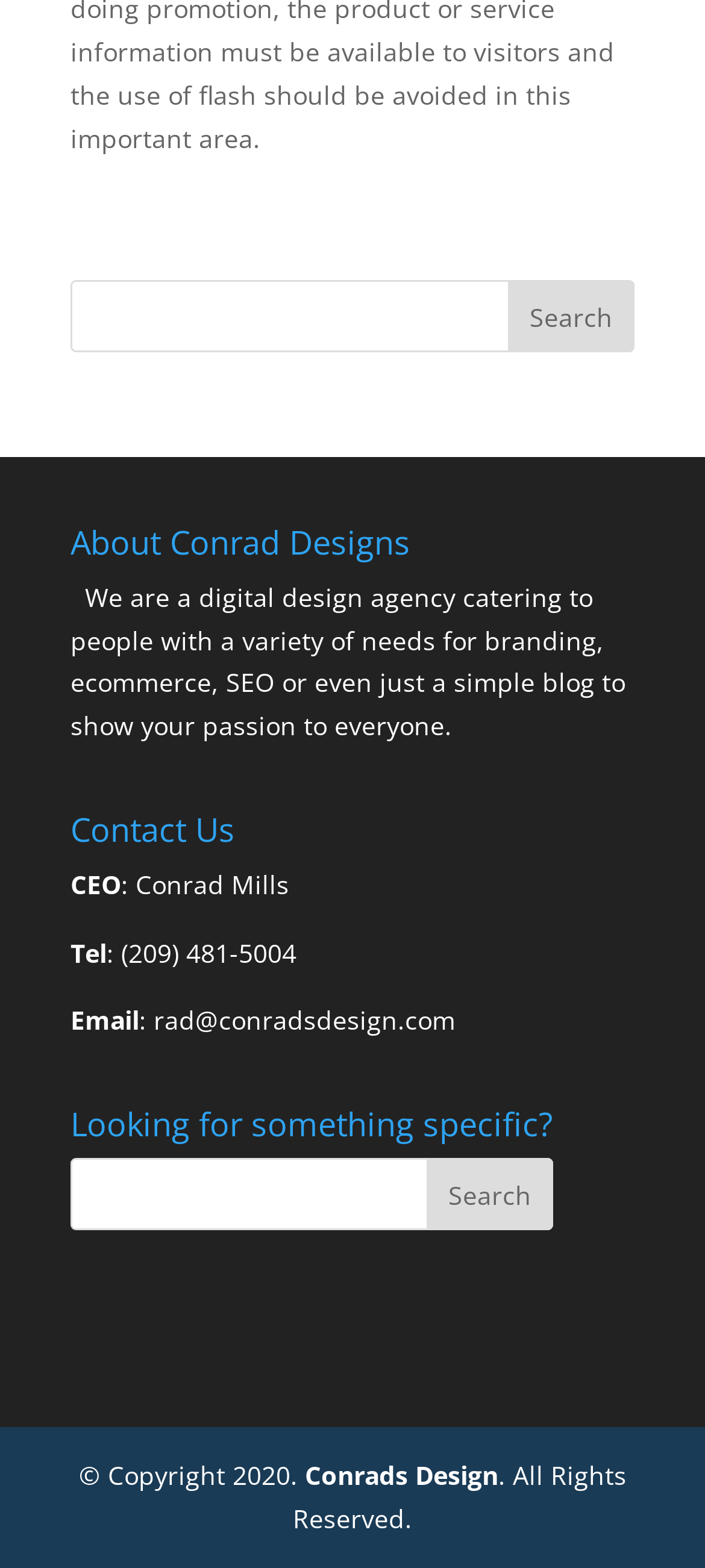What year is the copyright of Conrad Designs?
Answer with a single word or phrase by referring to the visual content.

2020